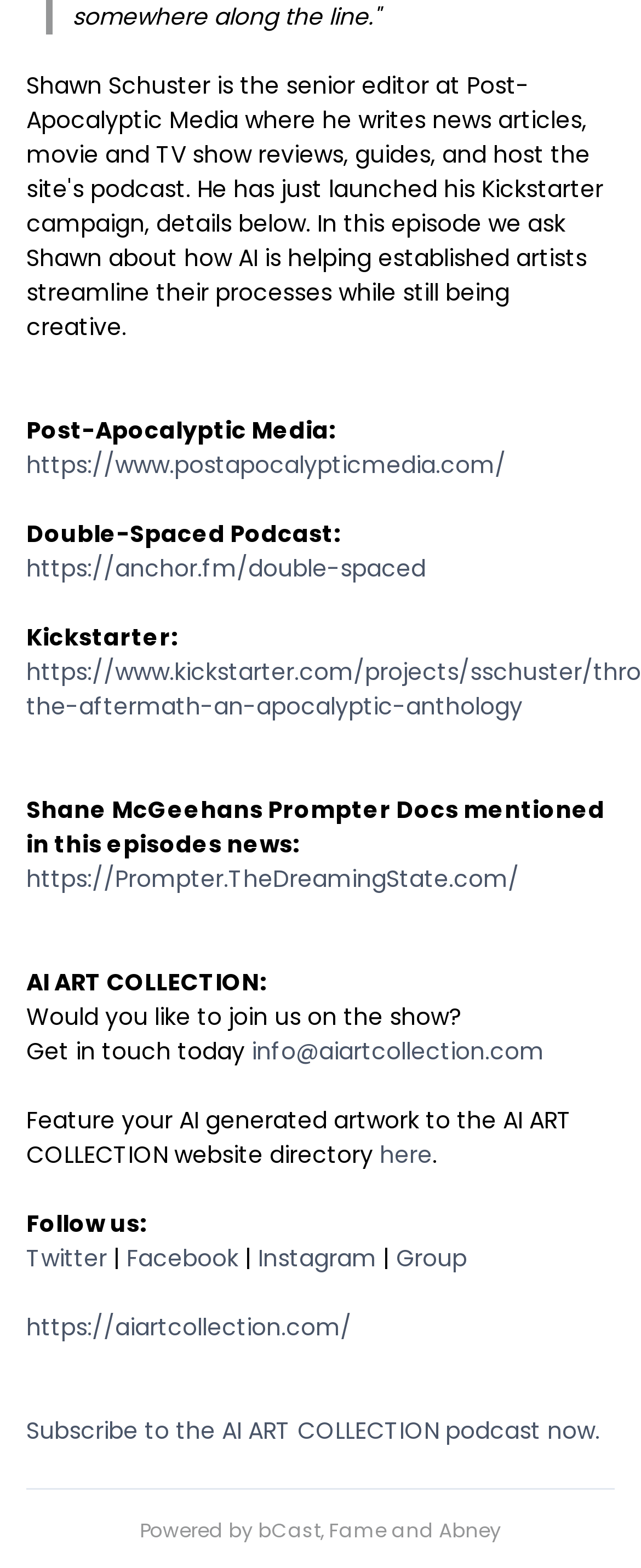Kindly determine the bounding box coordinates for the clickable area to achieve the given instruction: "Check out AI ART COLLECTION website".

[0.041, 0.836, 0.549, 0.857]